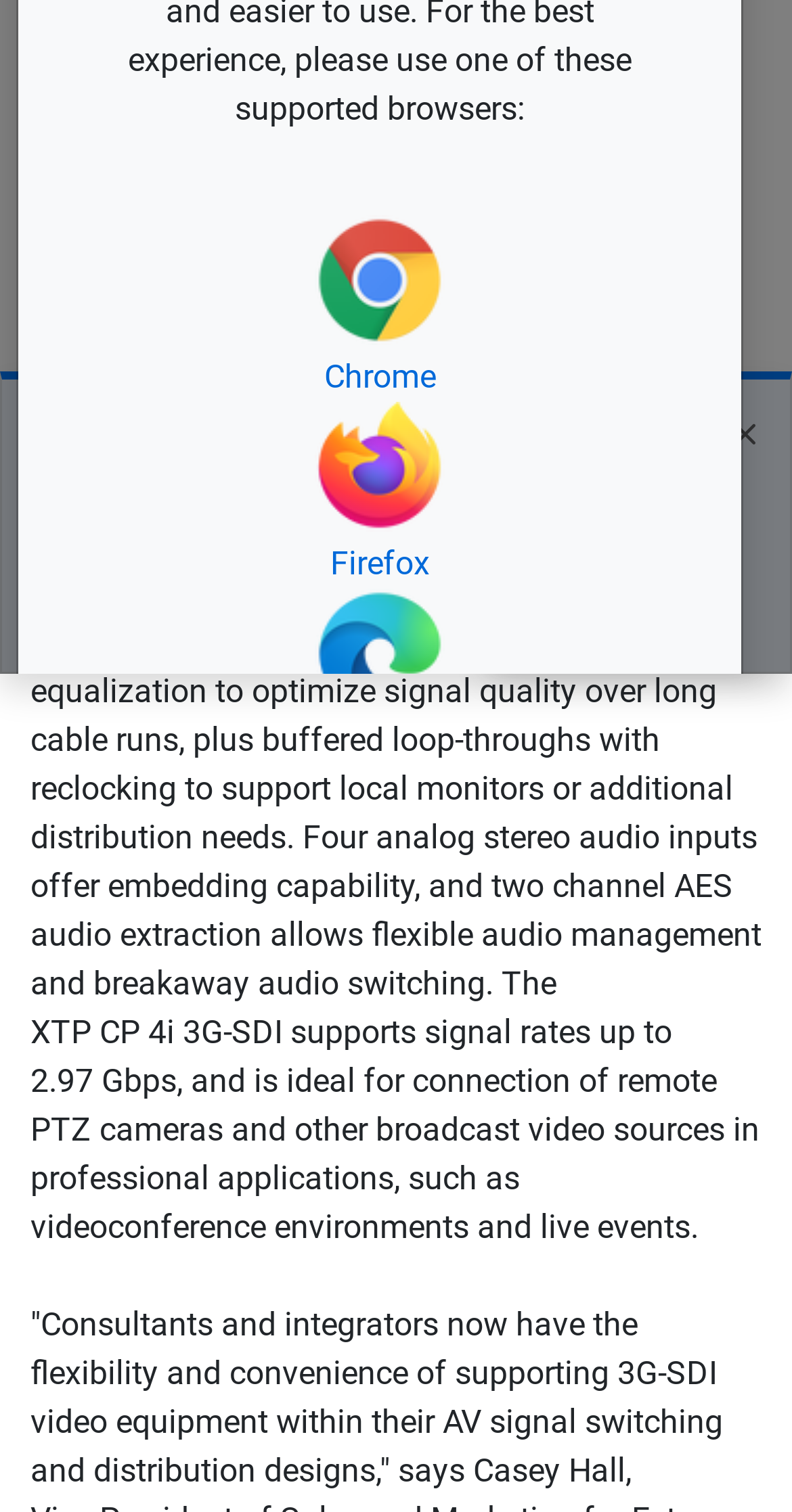Based on the element description: "Safari", identify the UI element and provide its bounding box coordinates. Use four float numbers between 0 and 1, [left, top, right, bottom].

[0.144, 0.512, 0.815, 0.632]